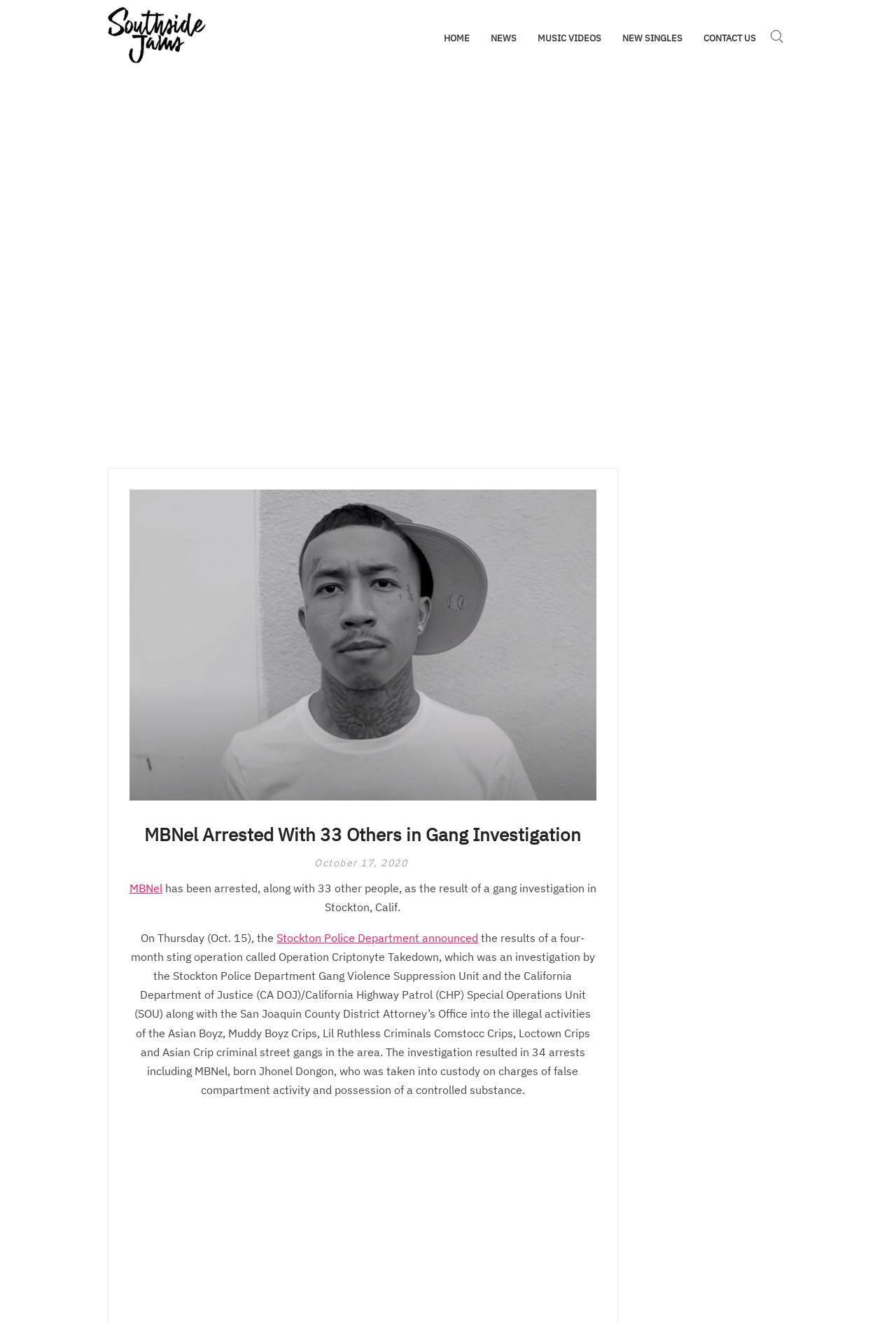Determine the coordinates of the bounding box for the clickable area needed to execute this instruction: "Search for something".

[0.853, 0.019, 0.88, 0.037]